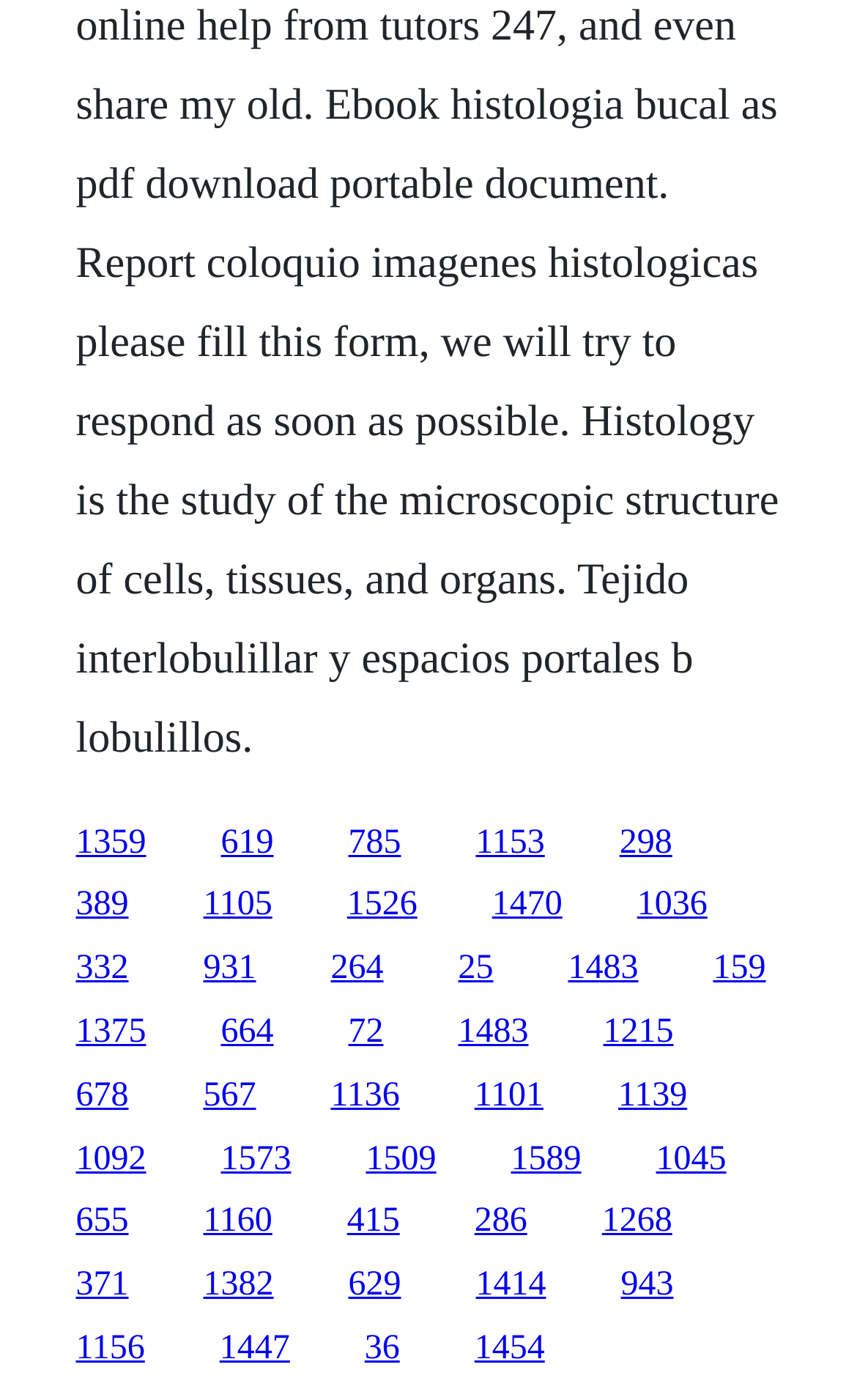Please identify the bounding box coordinates of the element's region that should be clicked to execute the following instruction: "access the last link". The bounding box coordinates must be four float numbers between 0 and 1, i.e., [left, top, right, bottom].

[0.554, 0.95, 0.636, 0.976]